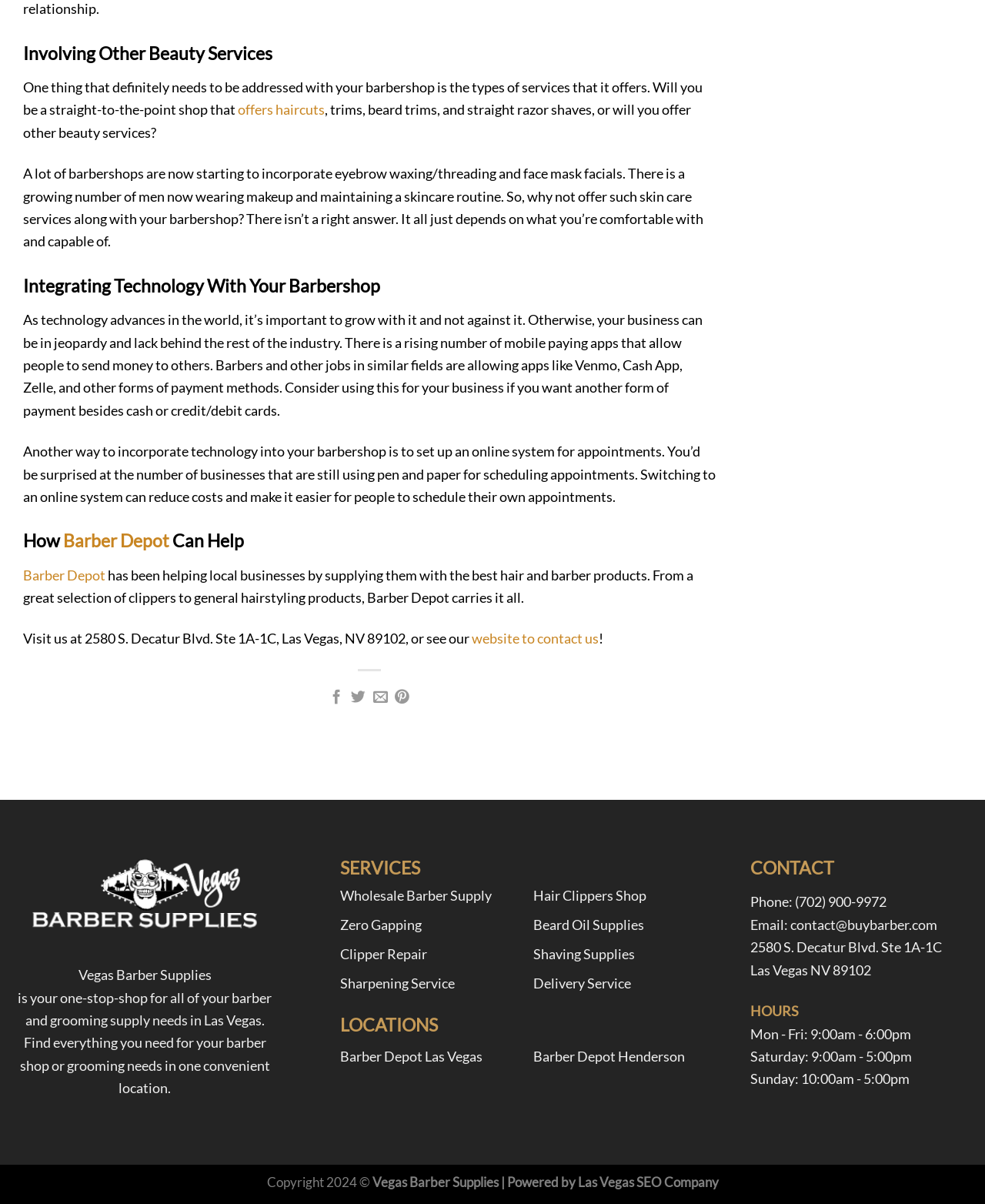Respond with a single word or phrase to the following question: What is the phone number of the barbershop?

(702) 900-9972